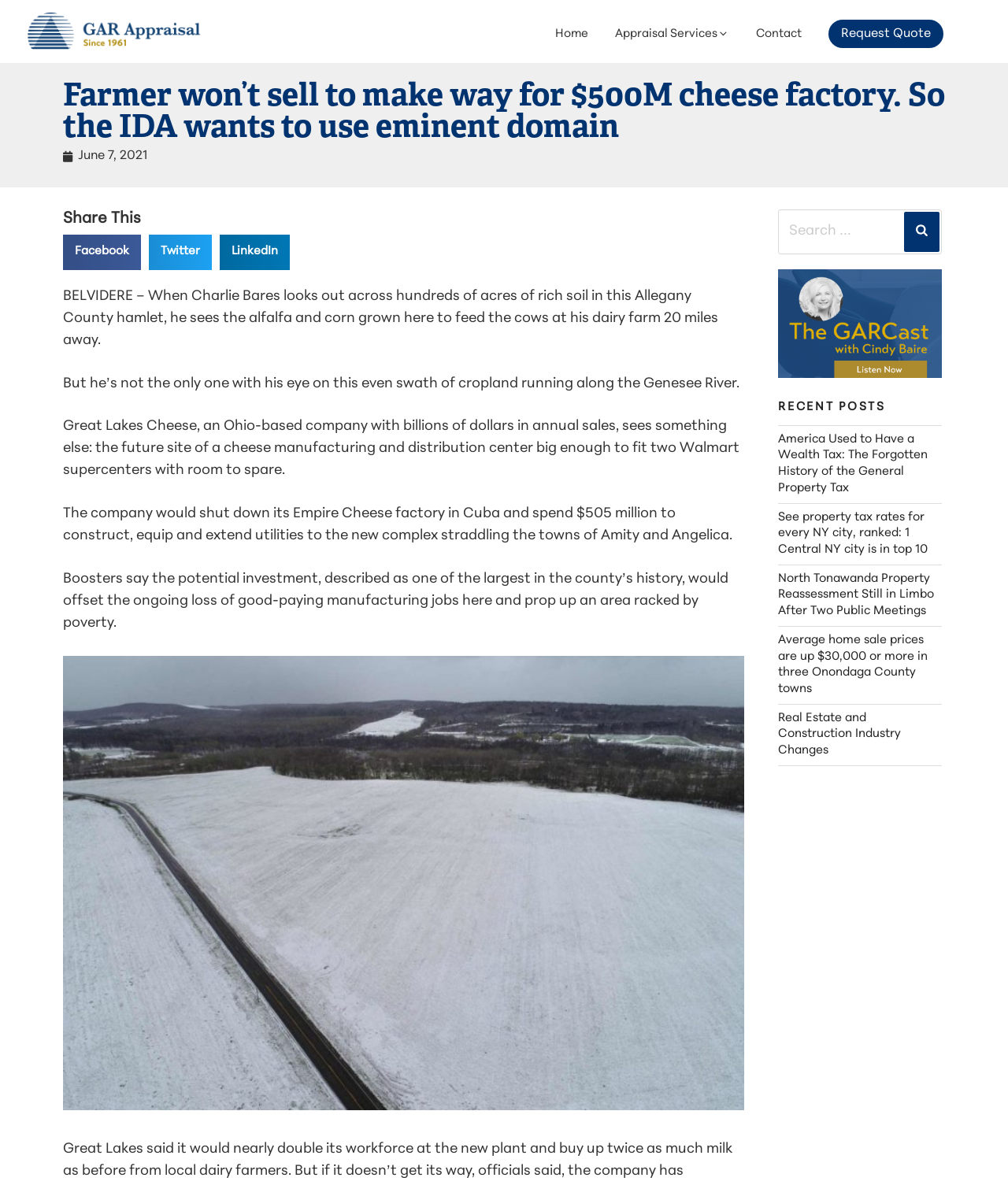Can you show the bounding box coordinates of the region to click on to complete the task described in the instruction: "Request a quote"?

[0.822, 0.017, 0.936, 0.041]